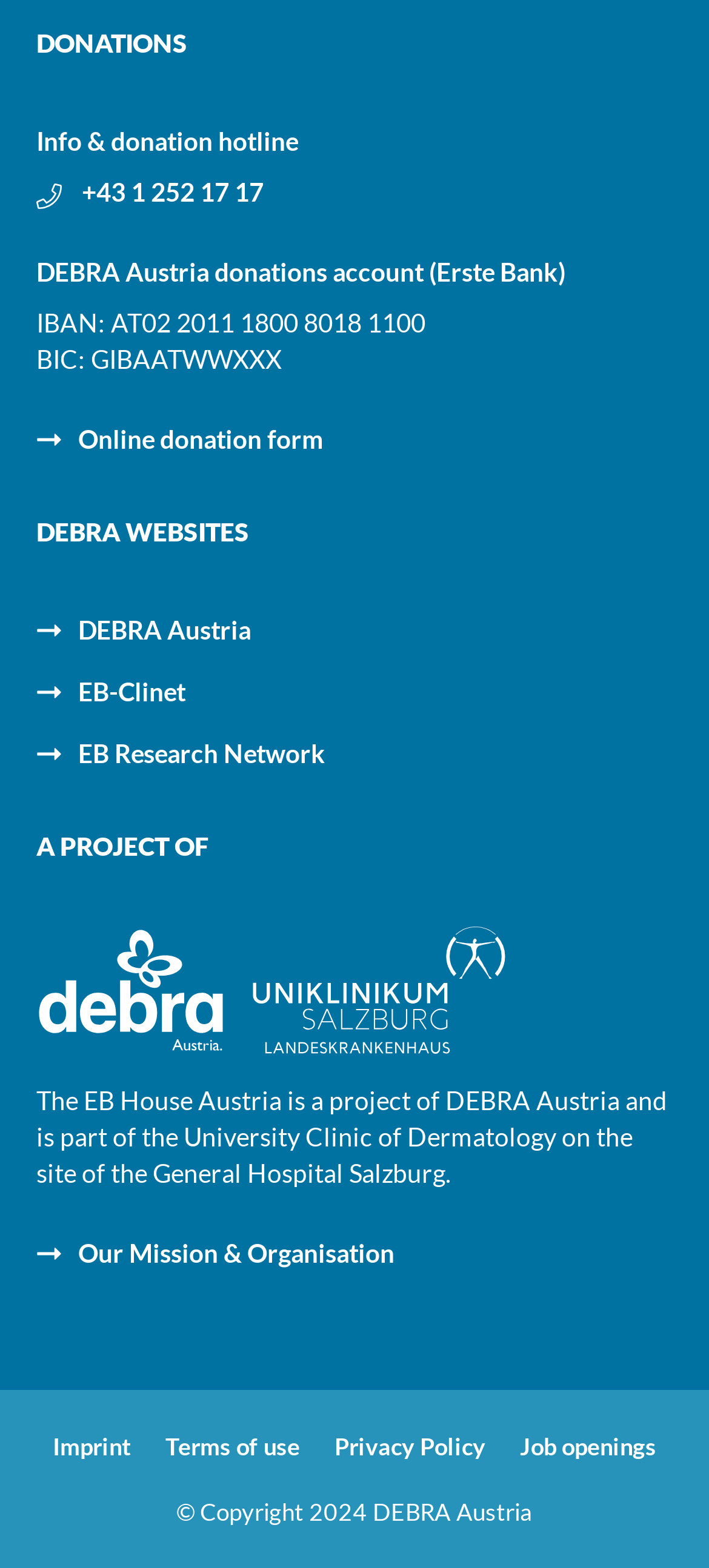Based on the provided description, "Our Mission & Organisation", find the bounding box of the corresponding UI element in the screenshot.

[0.11, 0.789, 0.556, 0.81]